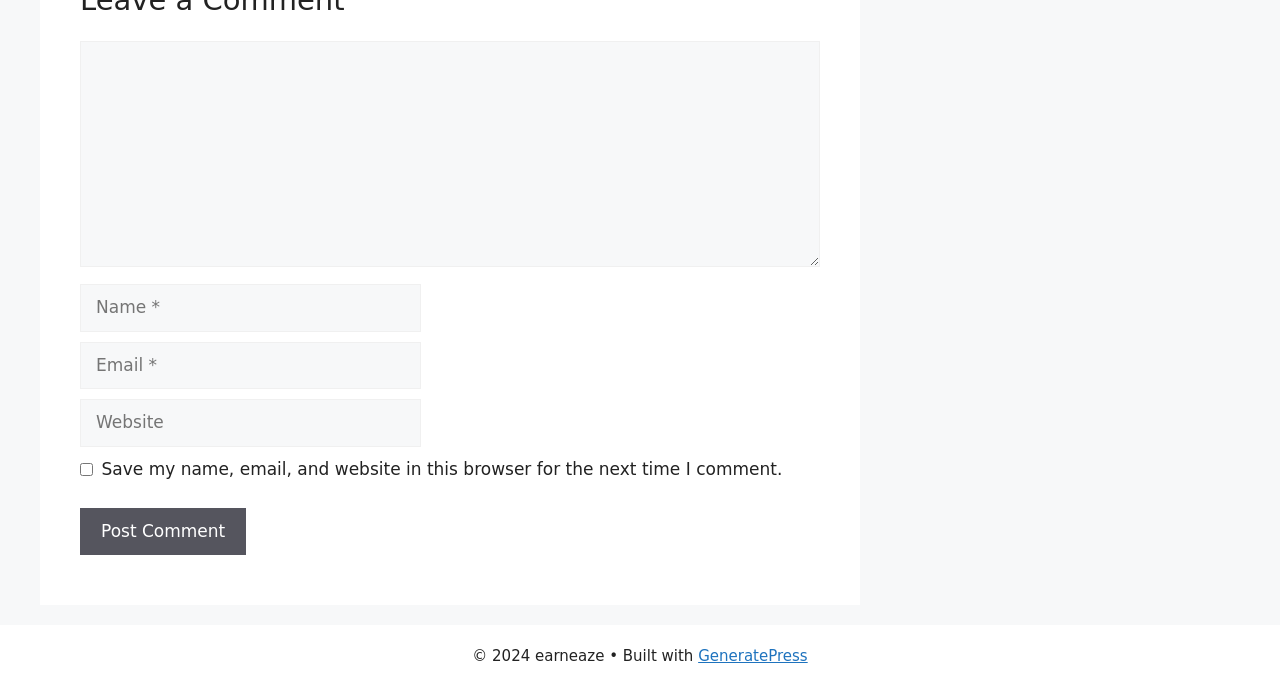What is the copyright year of the website?
Using the information presented in the image, please offer a detailed response to the question.

The copyright information is located at the bottom of the webpage and is denoted by the symbol '©'. The year mentioned is 2024, indicating that the website's content is copyrighted until that year.